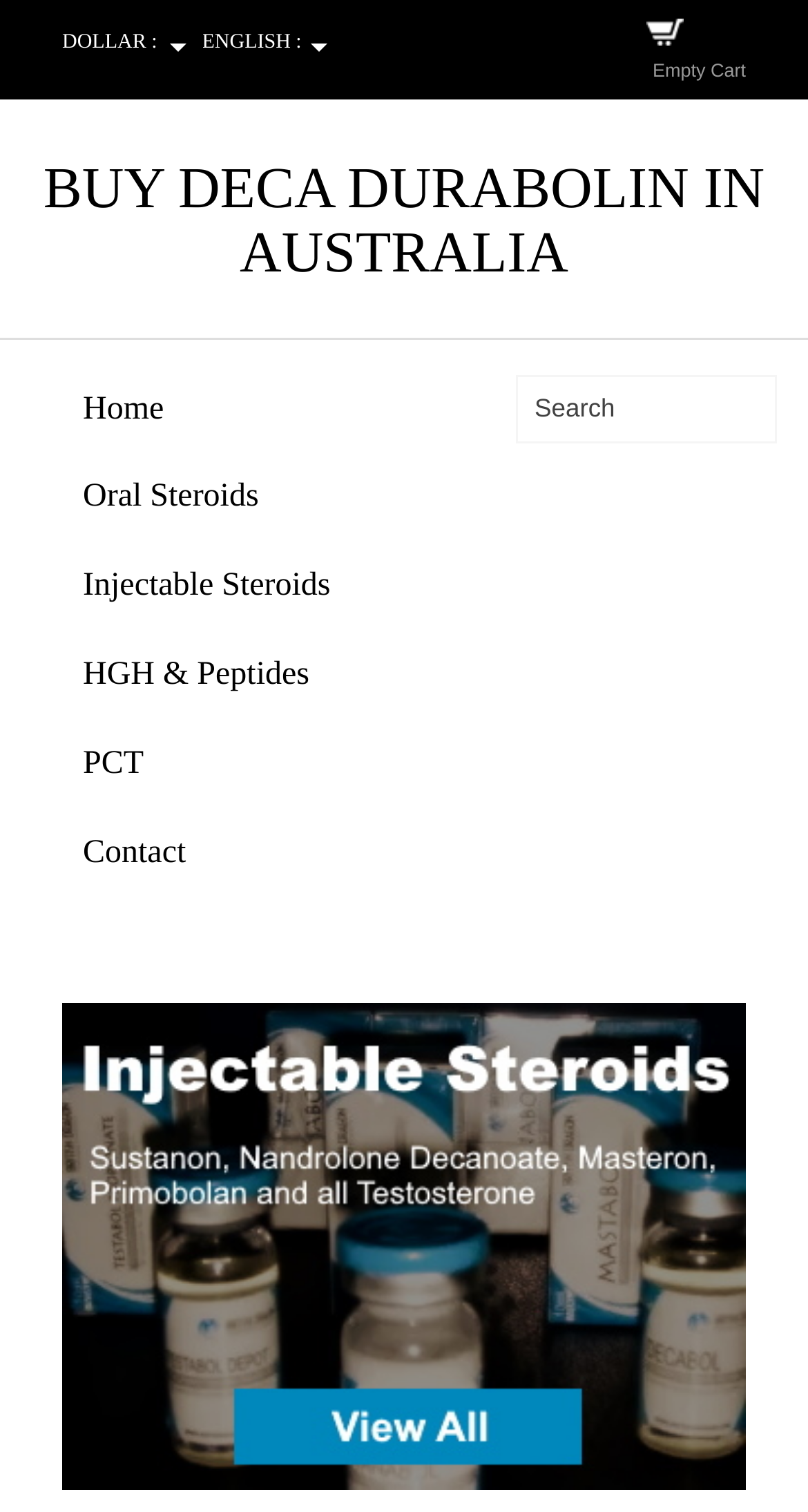How many languages are supported?
Give a single word or phrase answer based on the content of the image.

3